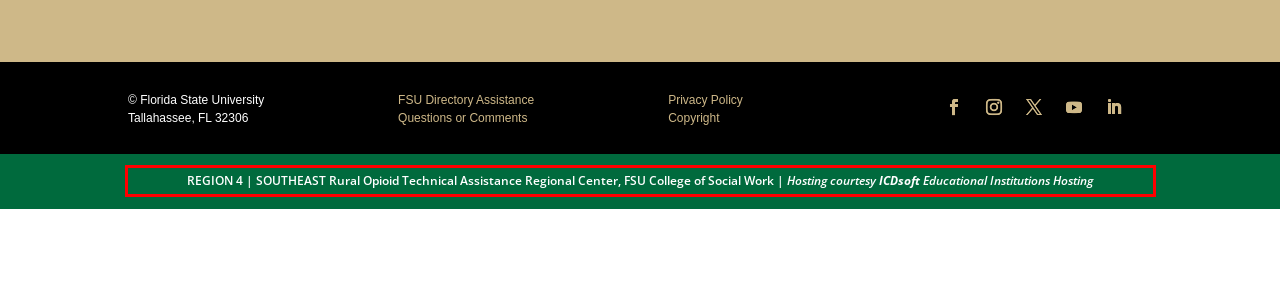Analyze the red bounding box in the provided webpage screenshot and generate the text content contained within.

REGION 4 | SOUTHEAST Rural Opioid Technical Assistance Regional Center, FSU College of Social Work | Hosting courtesy ICDsoft Educational Institutions Hosting